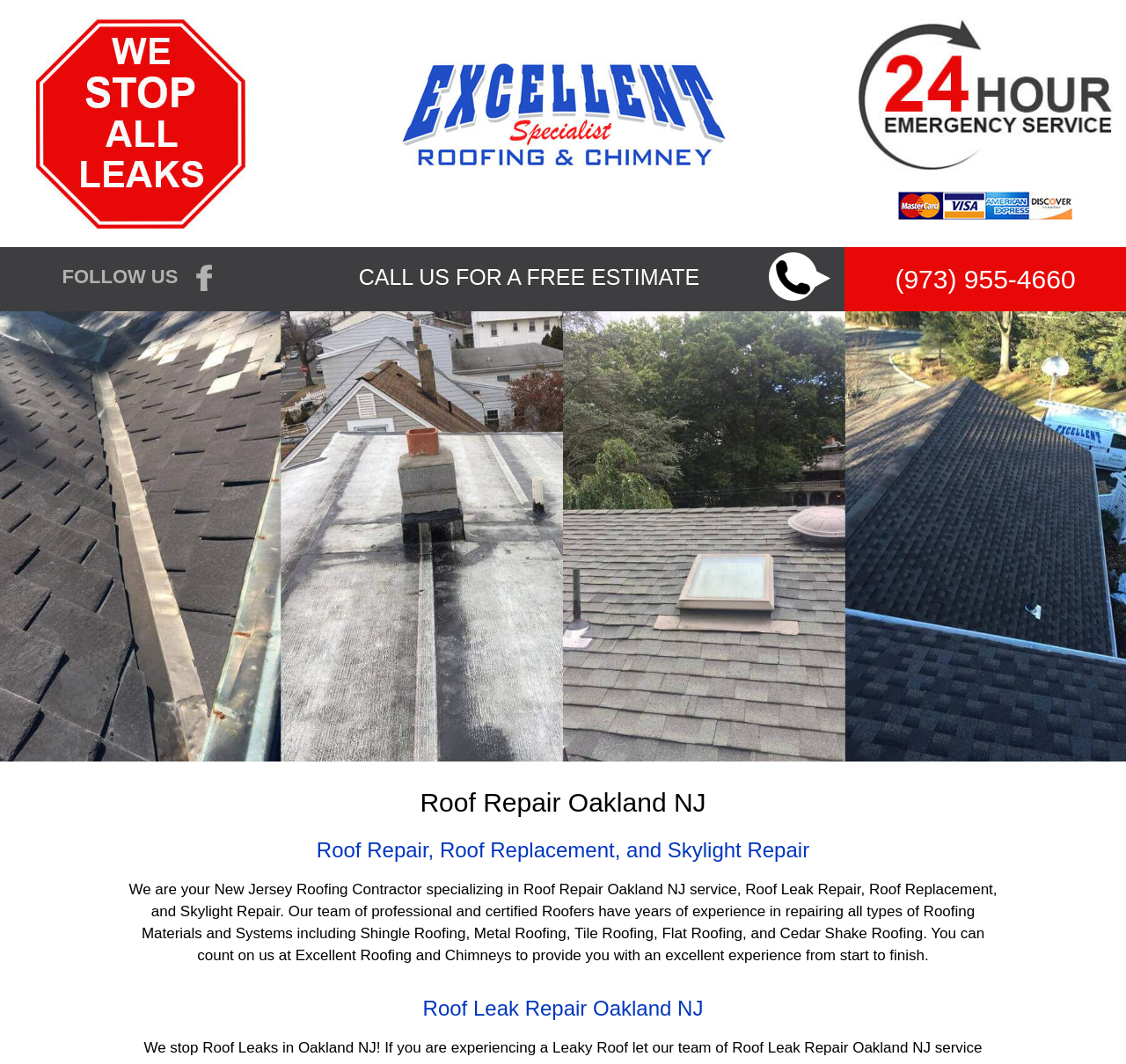Bounding box coordinates are to be given in the format (top-left x, top-left y, bottom-right x, bottom-right y). All values must be floating point numbers between 0 and 1. Provide the bounding box coordinate for the UI element described as: parent_node: FOLLOW US

[0.163, 0.249, 0.195, 0.27]